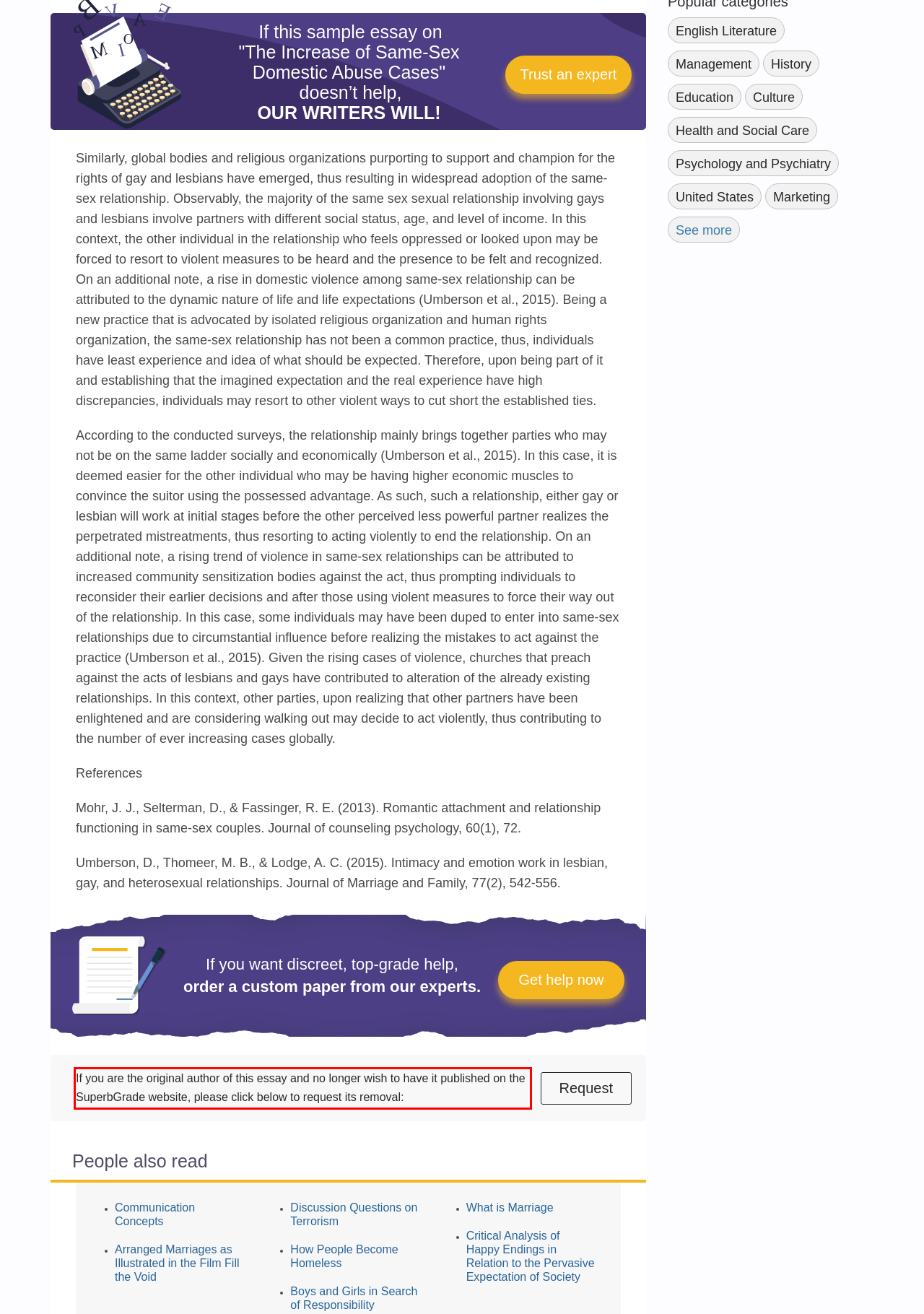Please examine the webpage screenshot containing a red bounding box and use OCR to recognize and output the text inside the red bounding box.

If you are the original author of this essay and no longer wish to have it published on the SuperbGrade website, please click below to request its removal: